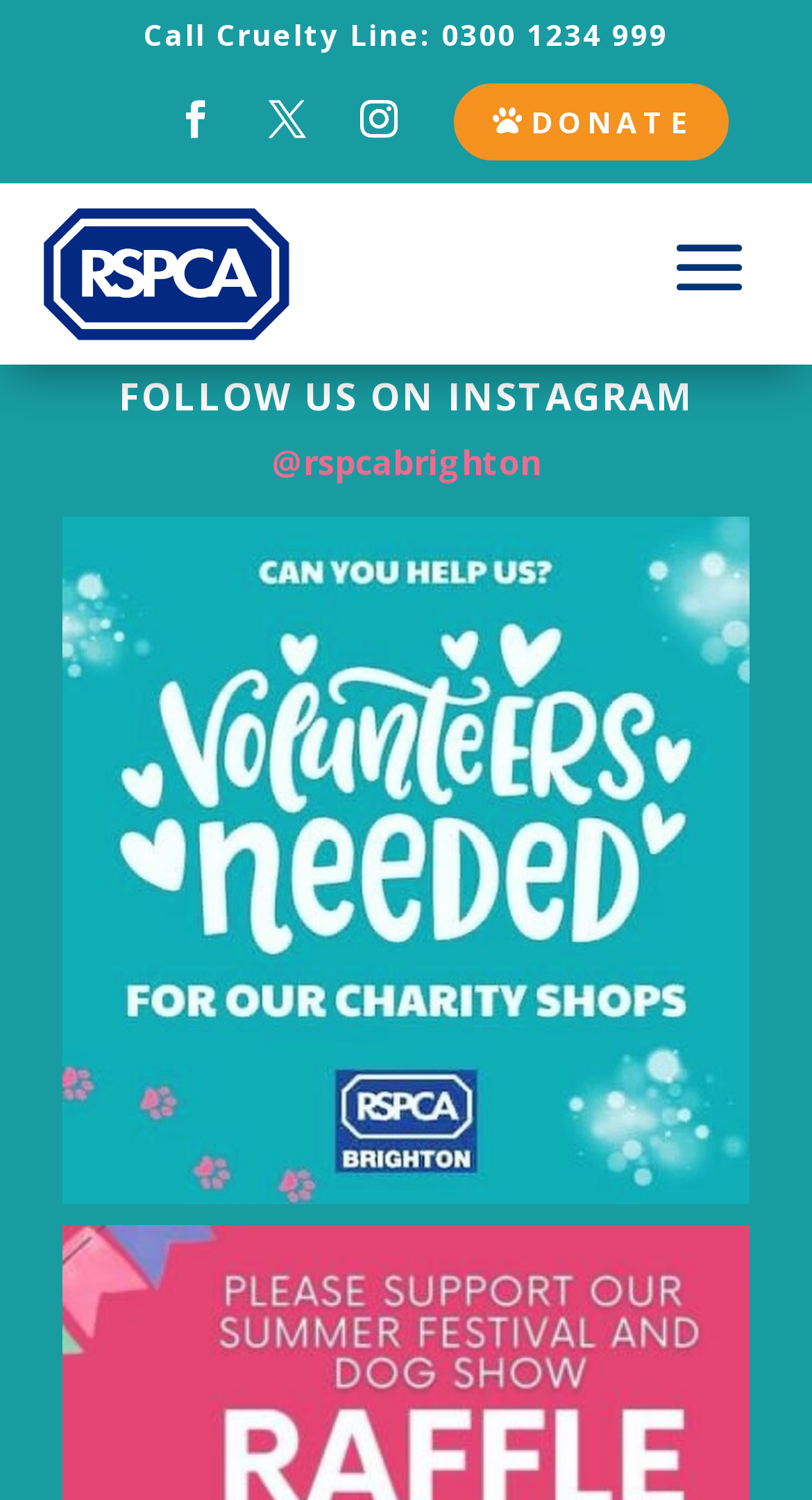What is the name of the charity shop mentioned?
Please elaborate on the answer to the question with detailed information.

I found the name of the charity shop by reading the text of the link element that says 'Help! We desperately need volunteers for our RSPCA Hove Charity shop...'.